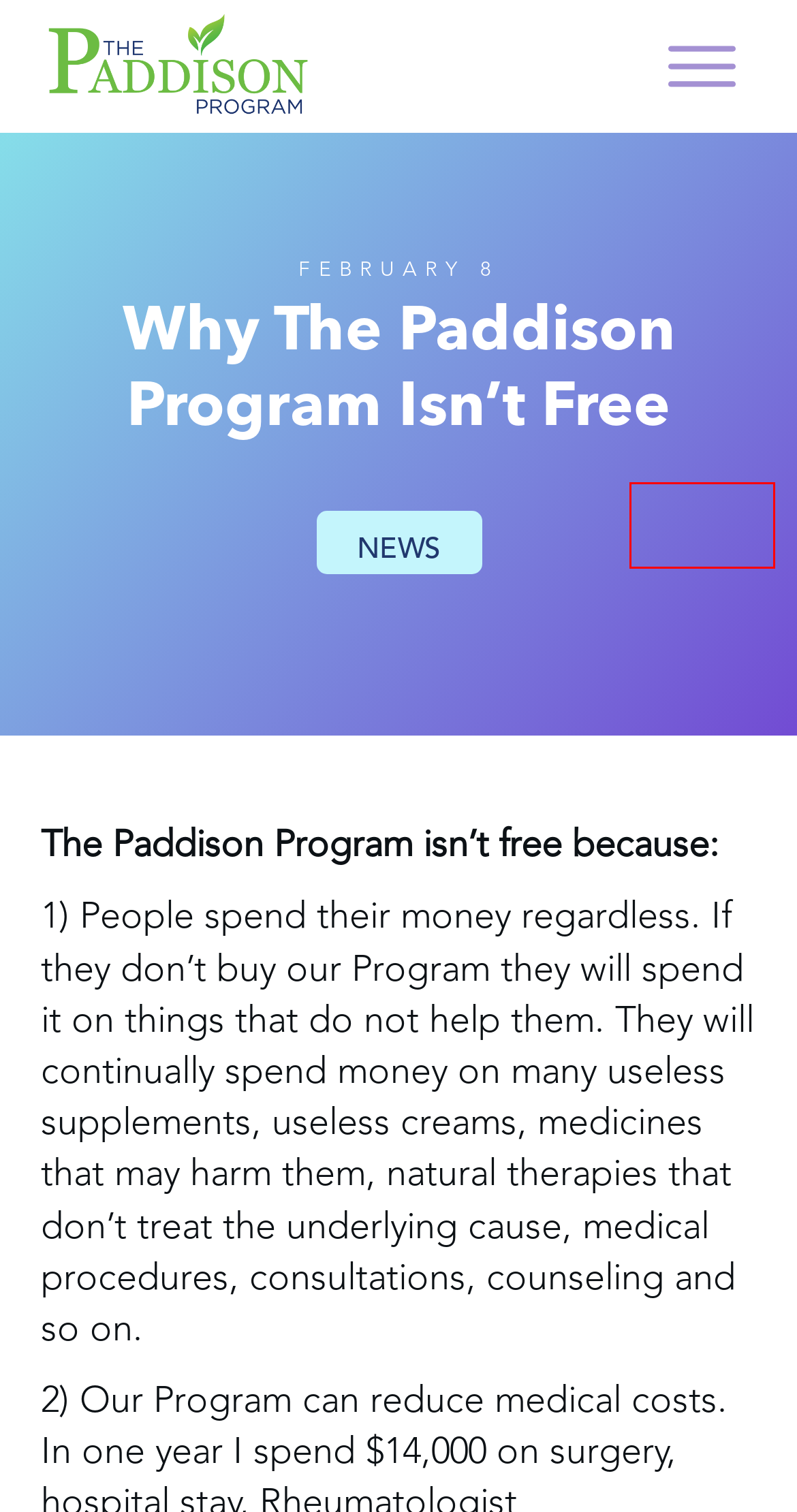After examining the screenshot of a webpage with a red bounding box, choose the most accurate webpage description that corresponds to the new page after clicking the element inside the red box. Here are the candidates:
A. News | The Paddison Program for Rheumatoid Arthritis
B. Nutrition | The Paddison Program for Rheumatoid Arthritis
C. Paddison Program for Rheumatoid Arthritis Reviews
D. Rheumatoid Arthritis Podcasts & Blogs - The Paddison Program
E. Paddison Program | All-Natural Reduction of RA Symptoms
F. Login To The Paddison Program, Membership & Support Forum
G. Pricing
H. Rheumatoid Arthritis Hereditary Review - True or Not?

G